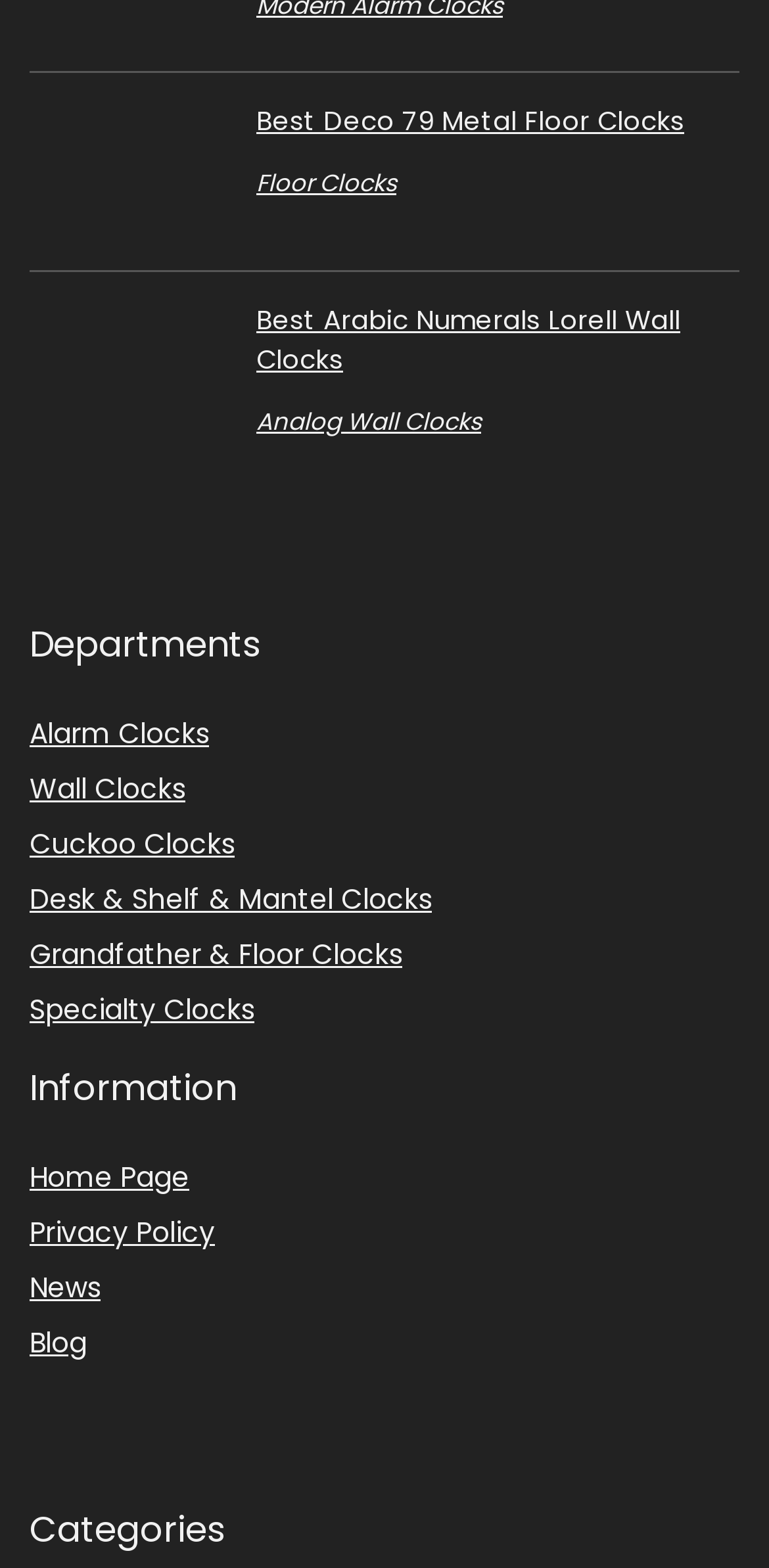Please find the bounding box coordinates of the element's region to be clicked to carry out this instruction: "Explore Alarm Clocks".

[0.038, 0.455, 0.272, 0.48]